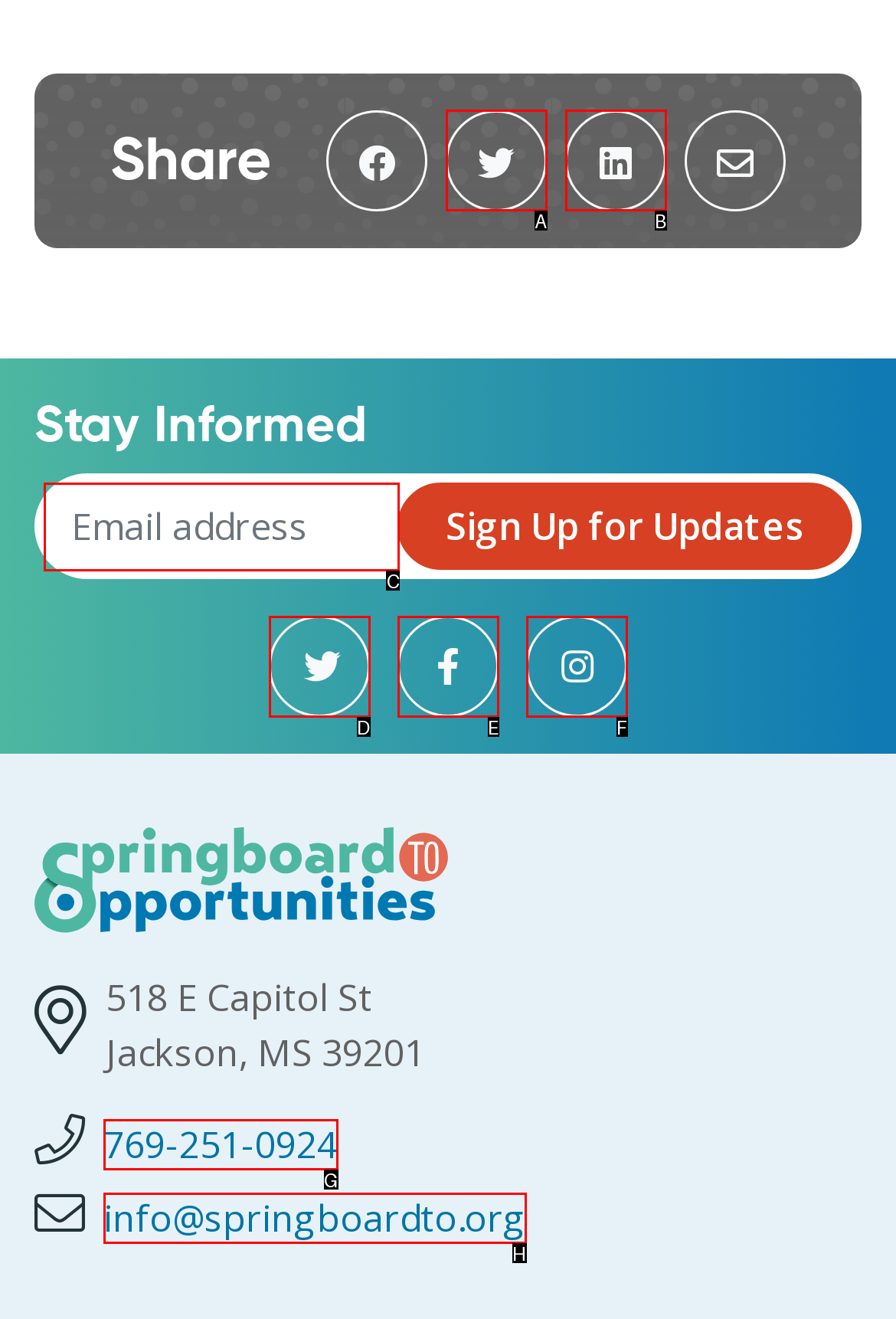Tell me which one HTML element I should click to complete the following task: Enter Email address Answer with the option's letter from the given choices directly.

C